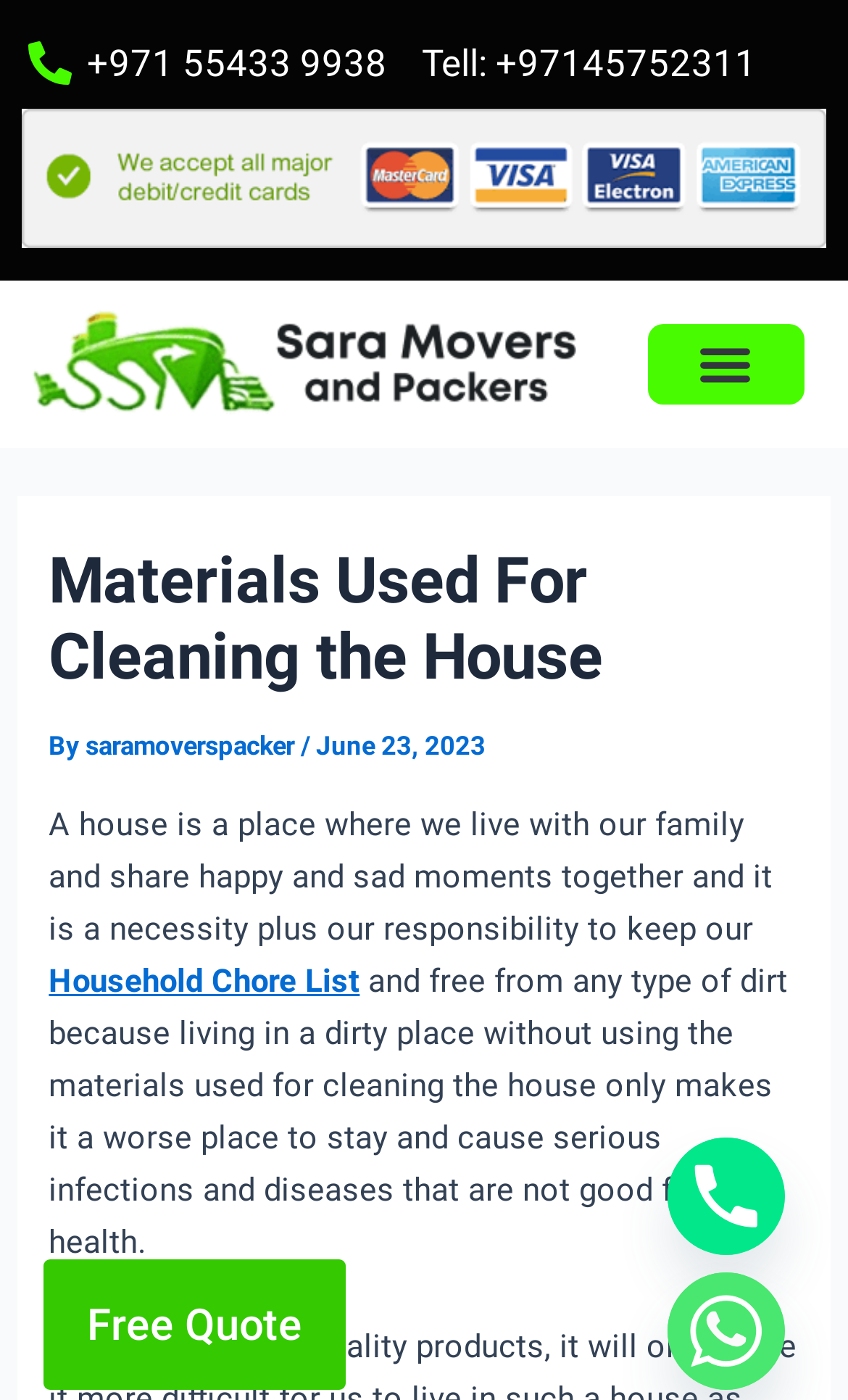What is the purpose of cleaning materials?
Please provide a single word or phrase answer based on the image.

To maintain a clean and hygienic home